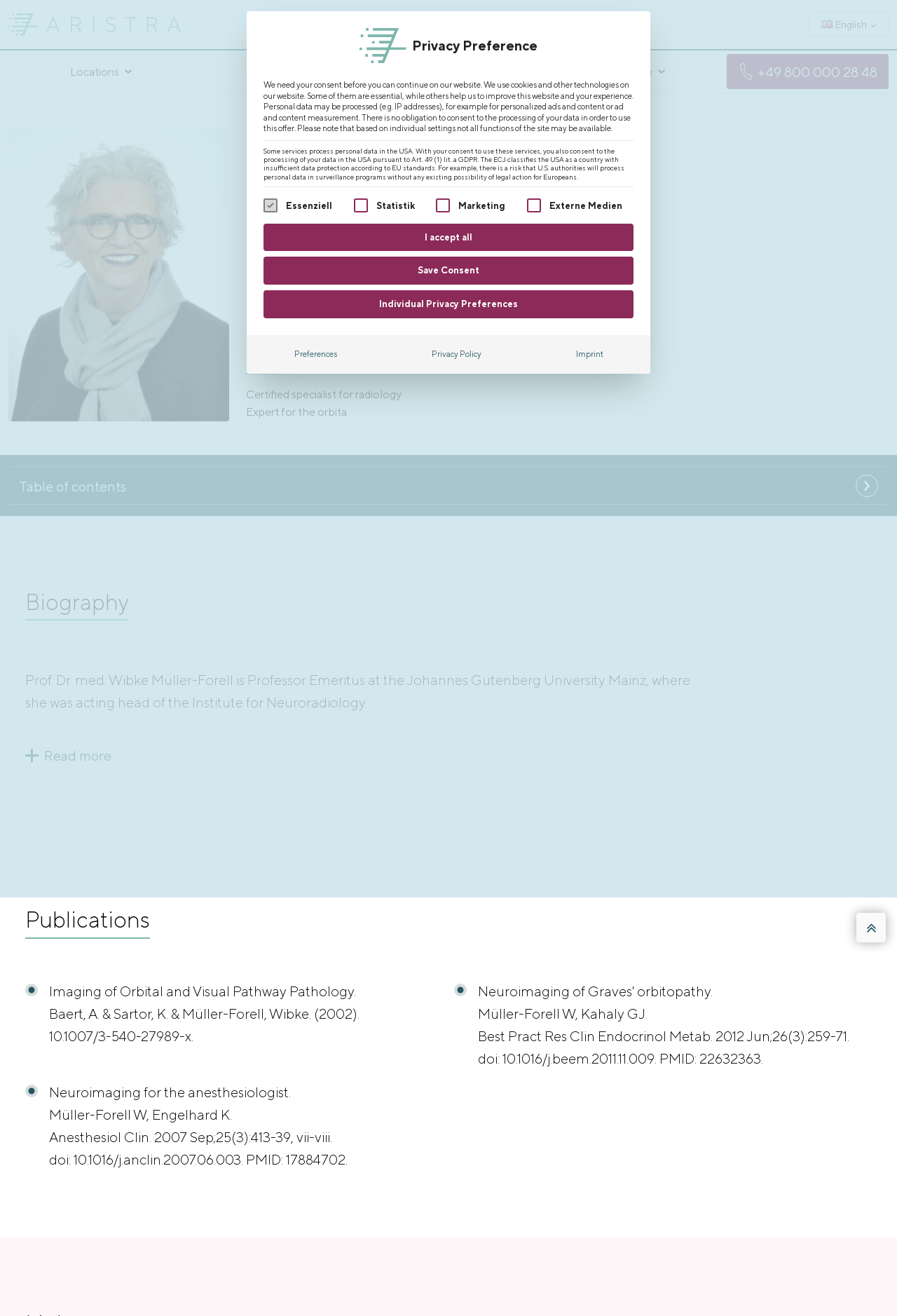Please locate the clickable area by providing the bounding box coordinates to follow this instruction: "Search for something".

[0.555, 0.011, 0.612, 0.028]